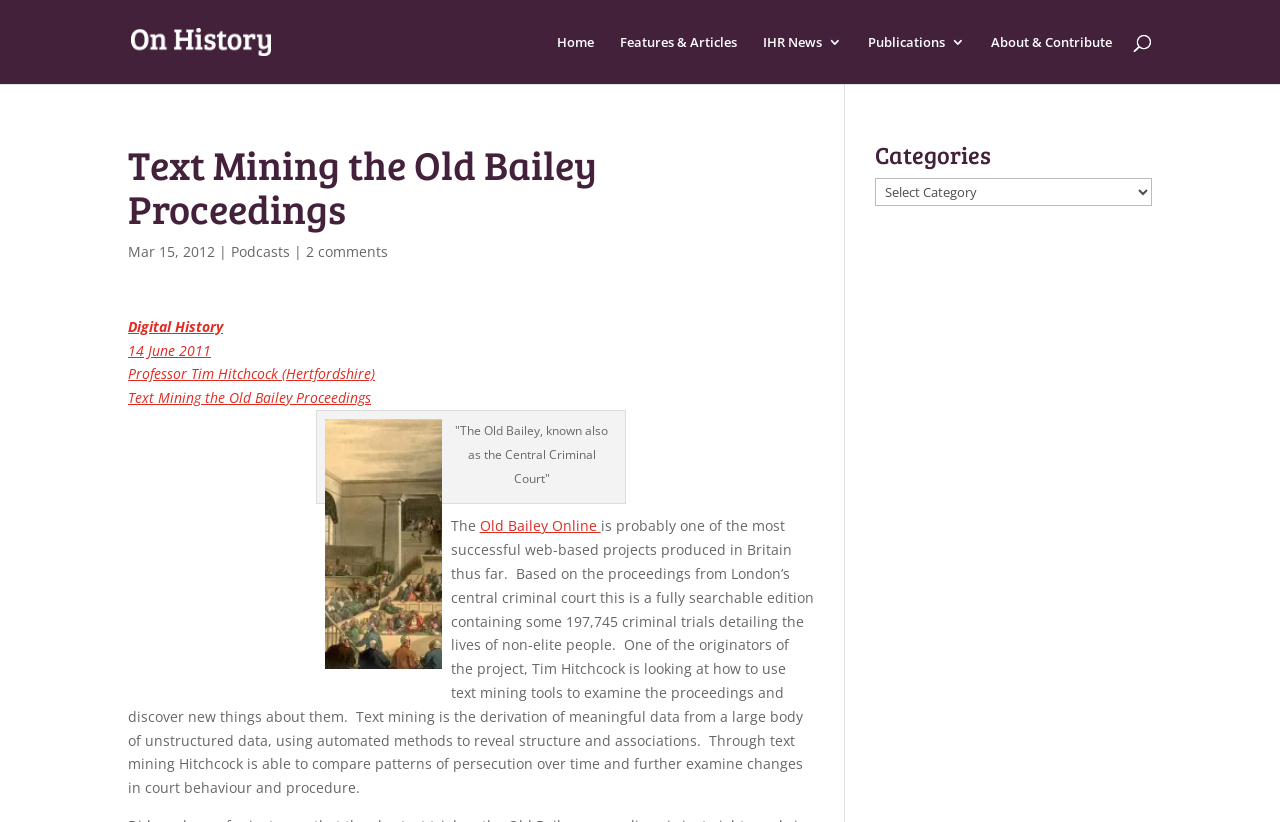Examine the screenshot and answer the question in as much detail as possible: What is the number of criminal trials in the Old Bailey Online project?

I found the answer by looking at the text content of the webpage, specifically the sentence 'this is a fully searchable edition containing some 197,745 criminal trials detailing the lives of non-elite people.' which mentions the number of criminal trials.